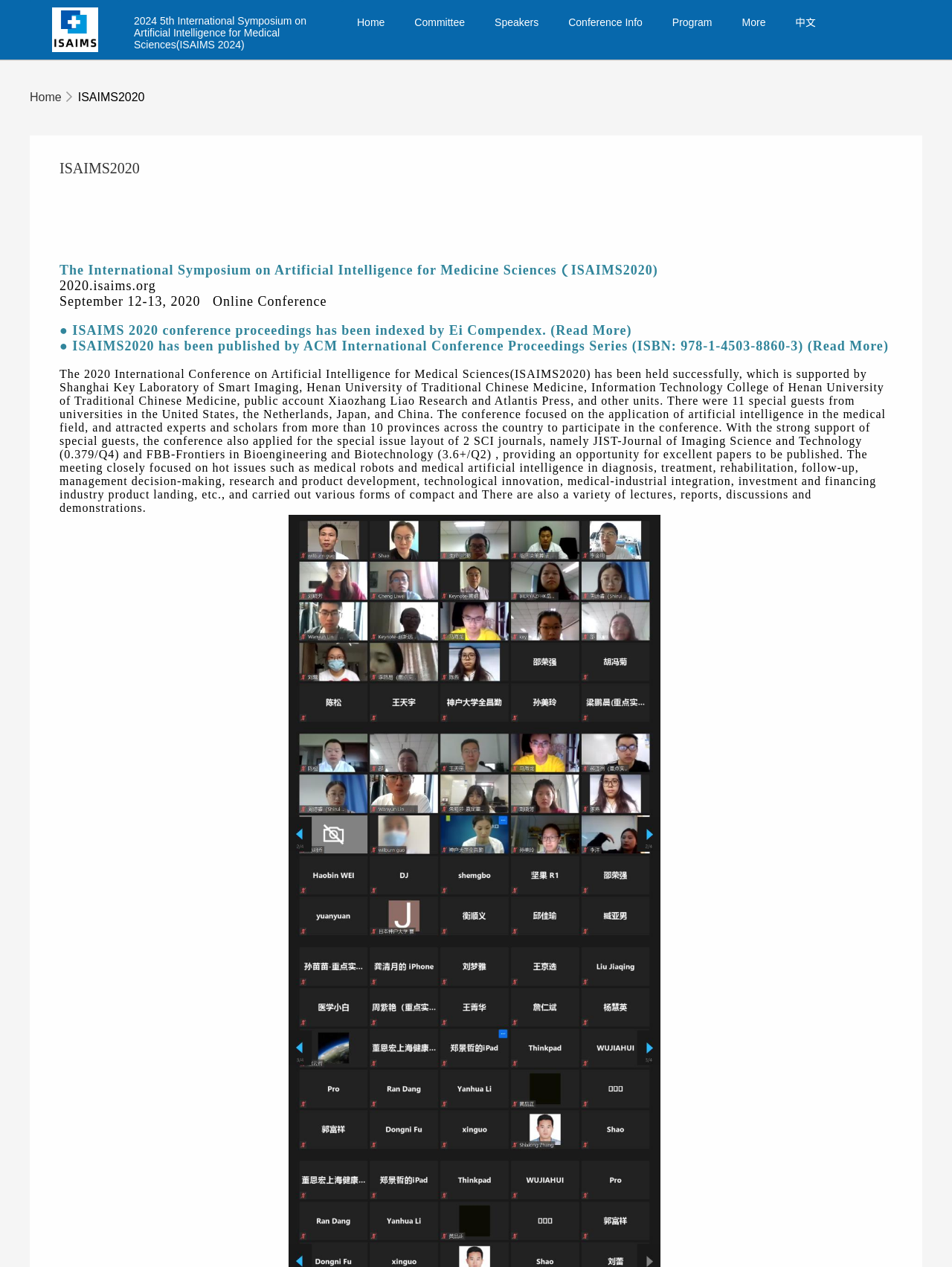Find and provide the bounding box coordinates for the UI element described with: "Program".

[0.69, 0.0, 0.764, 0.035]